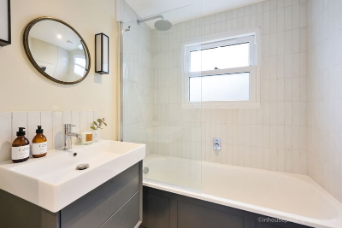Generate a detailed explanation of the scene depicted in the image.

The image showcases a modern bathroom featuring a stylish combination of functionality and aesthetics. On the left, a sleek vanity unit with a minimalist design is accentuated by an integrated sink. Two elegant amber bottles sit prominently on the counter, likely filled with luxurious toiletries. Above the sink, a circular mirror is framed in black, reflecting natural light that floods the space. The bathroom boasts a contemporary shower area, enclosed with clear glass, allowing the visually pleasing tile work to remain a focal point. Natural light streams through a window, enhancing the bright, inviting ambiance of this freshly renovated space. The overall design harmonizes simplicity with sophistication, creating a relaxing retreat.